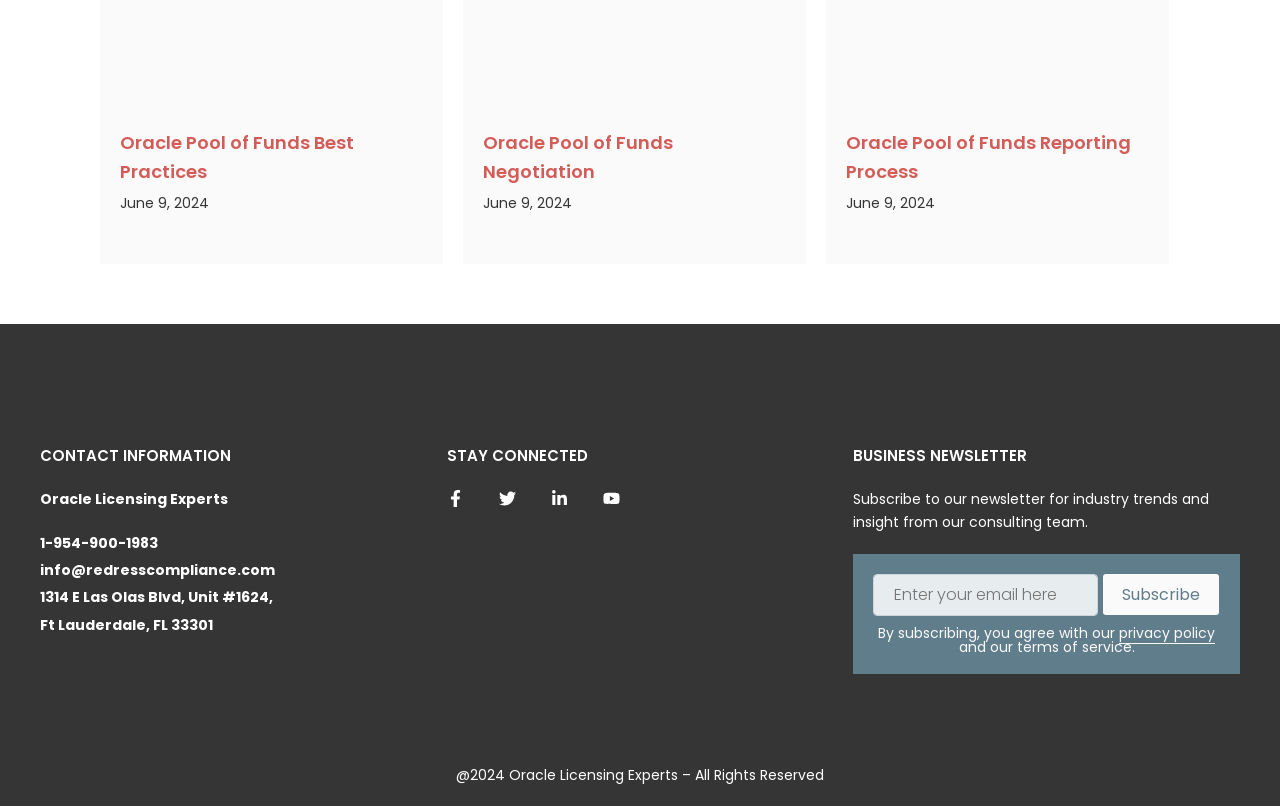Locate the bounding box for the described UI element: "Sitemap". Ensure the coordinates are four float numbers between 0 and 1, formatted as [left, top, right, bottom].

None